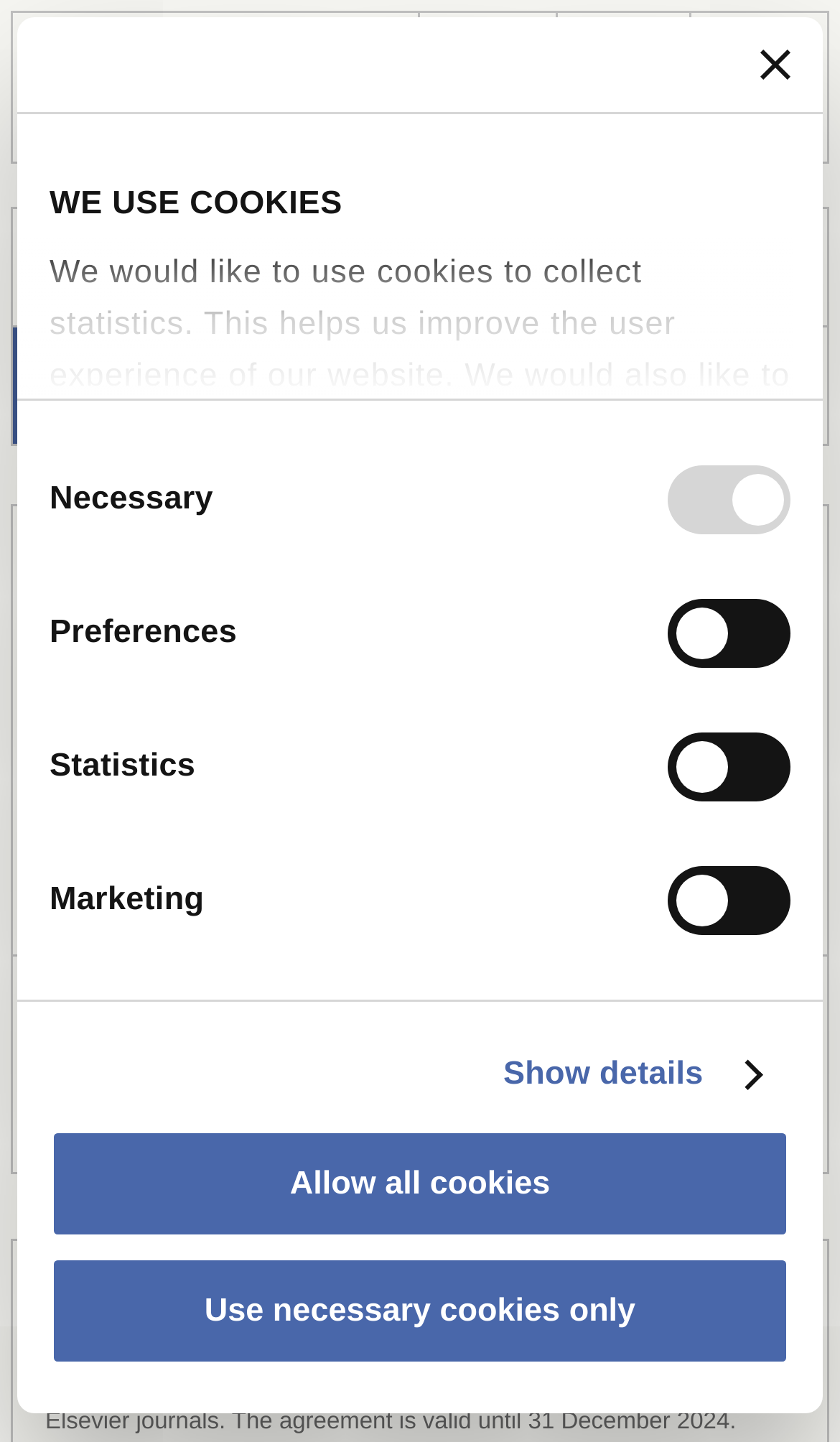Specify the bounding box coordinates of the region I need to click to perform the following instruction: "Check the save my name checkbox". The coordinates must be four float numbers in the range of 0 to 1, i.e., [left, top, right, bottom].

None